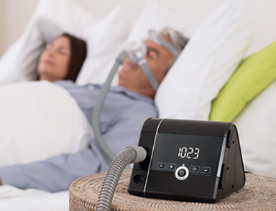Describe all the elements in the image with great detail.

The image depicts a CPAP therapy device, labeled as the Prisma SOFT, positioned prominently on a bedside table beside a couple resting in a serene bedroom setting. The device features a modern design with a digital display that reads "1023," indicating its functionality. A flexible tubing connects the device to the patient, who is comfortably lying in bed, receiving therapy to assist with breathing during sleep. The tranquil environment is accentuated by soft bedding and pillows, creating a peaceful atmosphere that highlights the importance of effective sleep therapy solutions for individuals suffering from sleep apnea. The Prisma series by Löwenstein Medical aims to combine advanced technology with user comfort, ensuring a high-quality experience for patients while maintaining an aesthetically pleasing design.